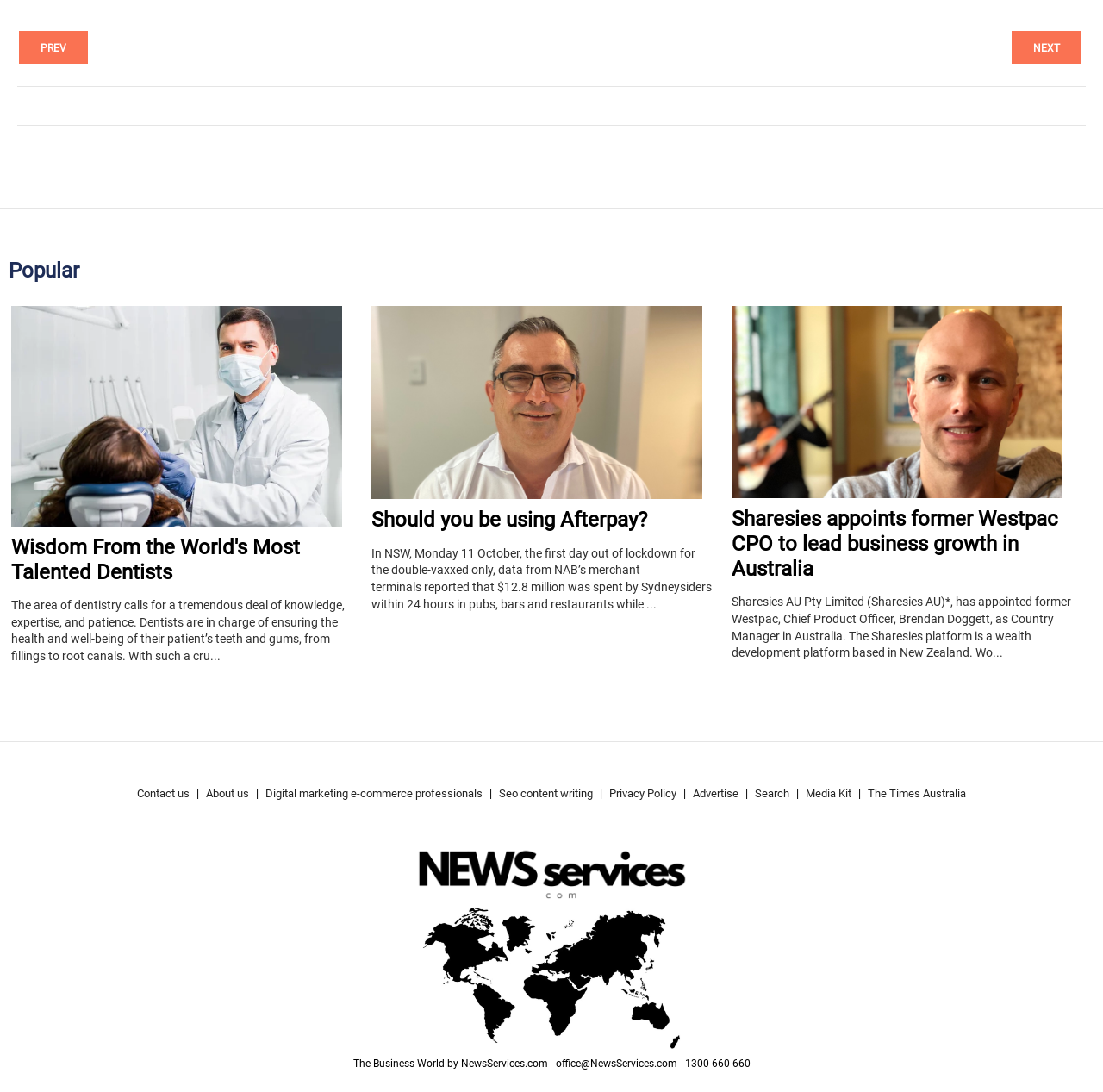Please identify the bounding box coordinates of the area I need to click to accomplish the following instruction: "Click on the 'Contact us' link".

[0.124, 0.715, 0.172, 0.738]